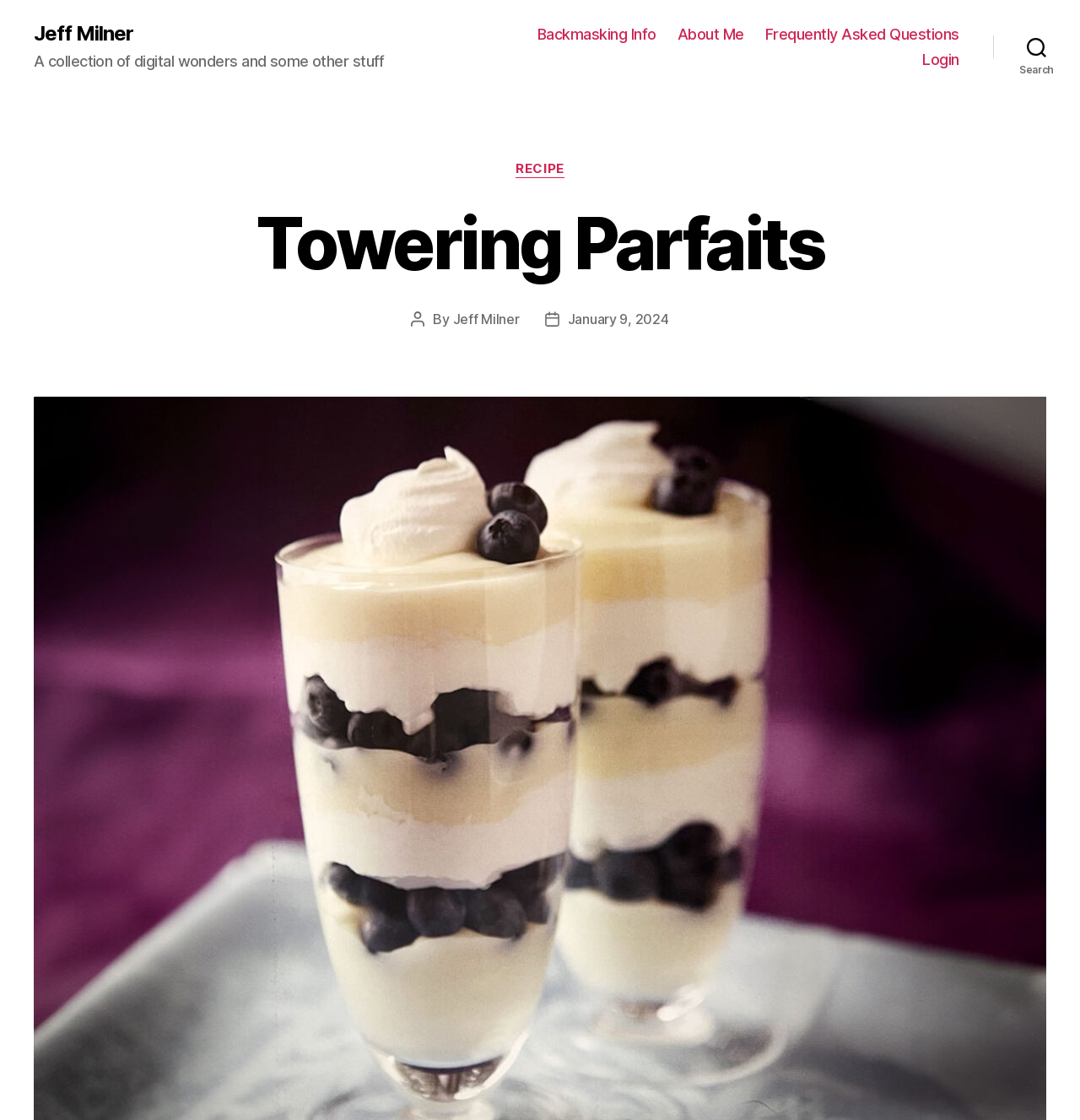Given the element description Backmasking Info, predict the bounding box coordinates for the UI element in the webpage screenshot. The format should be (top-left x, top-left y, bottom-right x, bottom-right y), and the values should be between 0 and 1.

[0.498, 0.023, 0.608, 0.039]